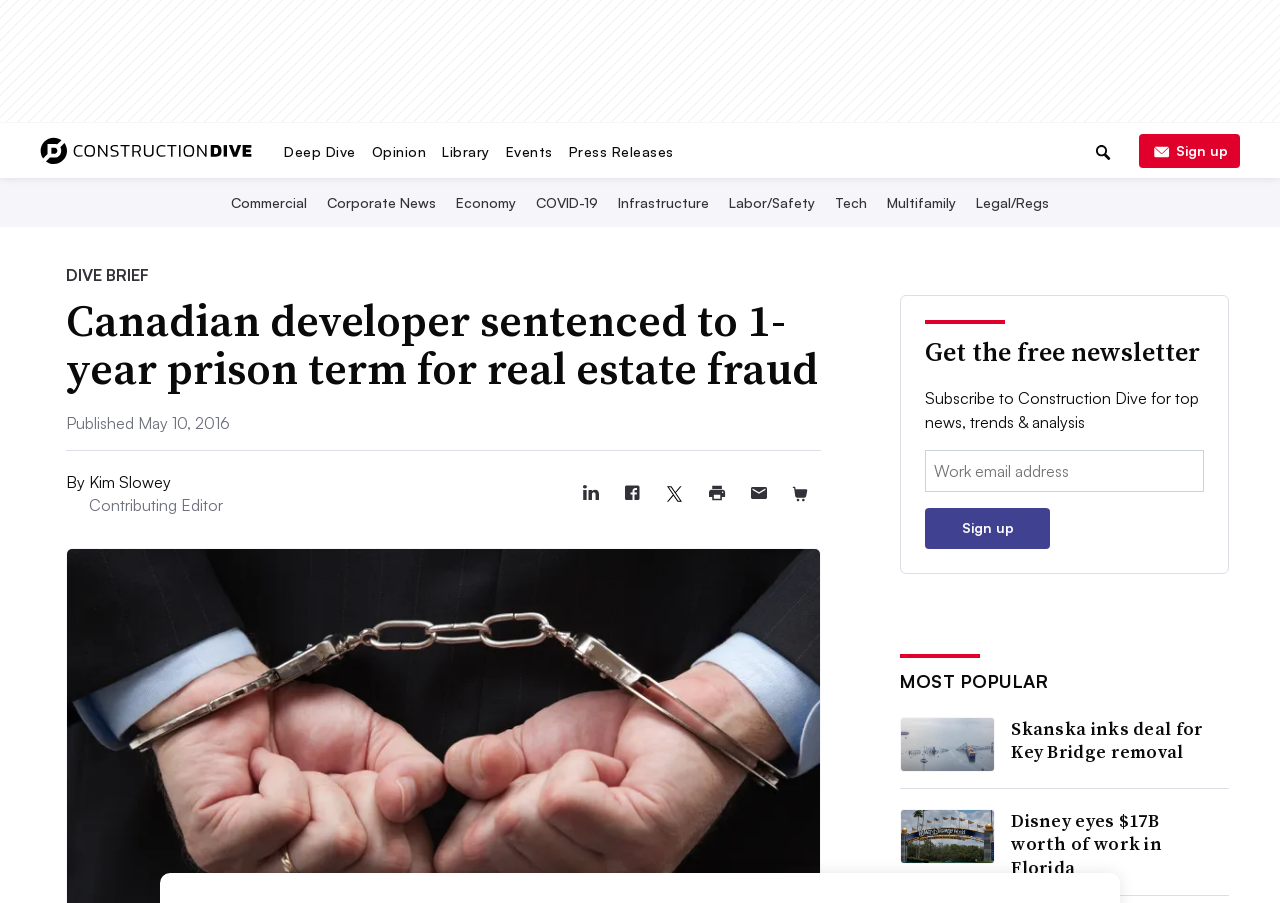What type of content is provided by this website?
Please provide a comprehensive answer based on the visual information in the image.

Based on the webpage's content, it appears to provide news, trends, and jobs related to the construction industry, which is evident from the various article headings and links on the page.